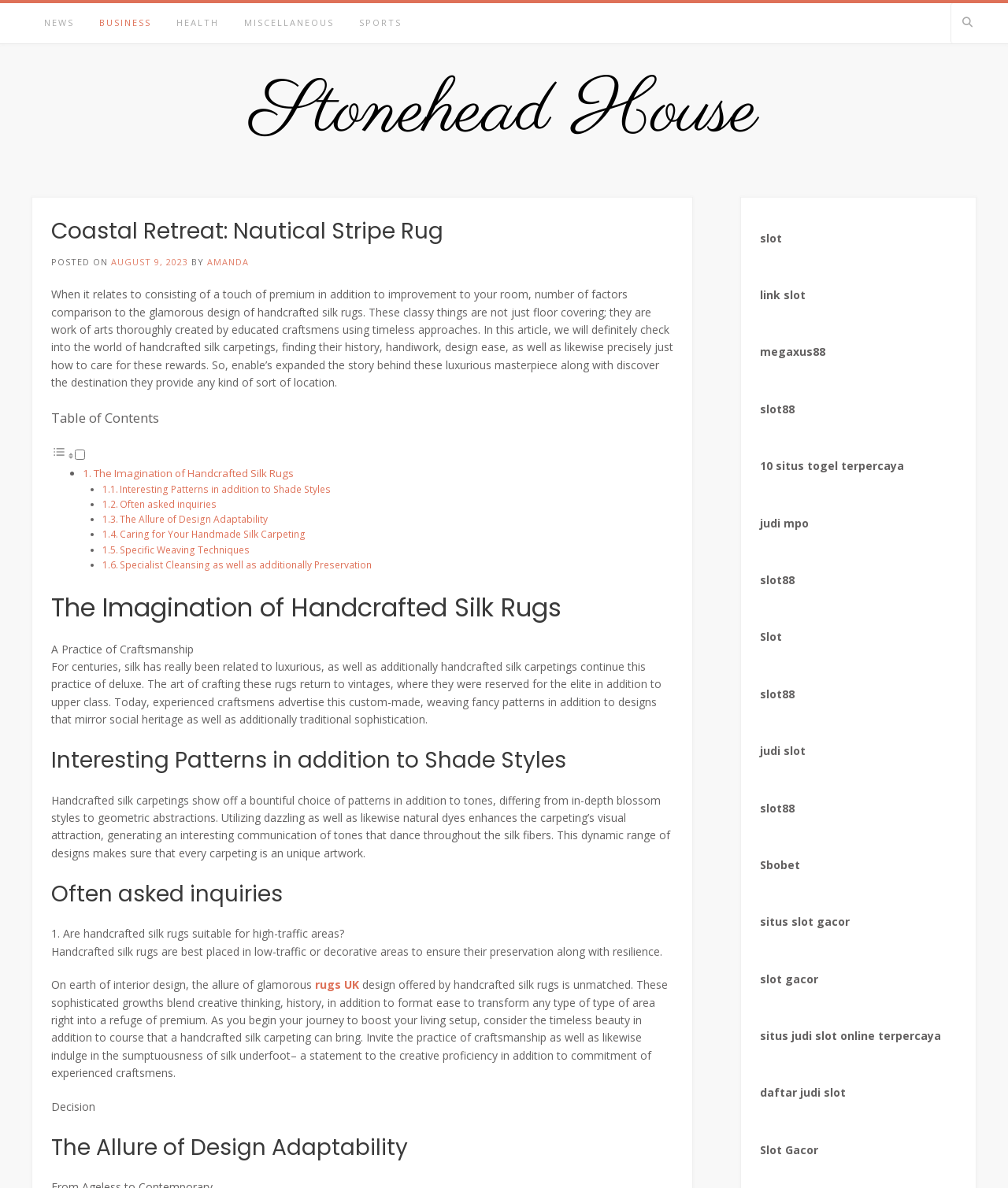Please indicate the bounding box coordinates of the element's region to be clicked to achieve the instruction: "Click on 'The Imagination of Handcrafted Silk Rugs'". Provide the coordinates as four float numbers between 0 and 1, i.e., [left, top, right, bottom].

[0.093, 0.392, 0.291, 0.404]